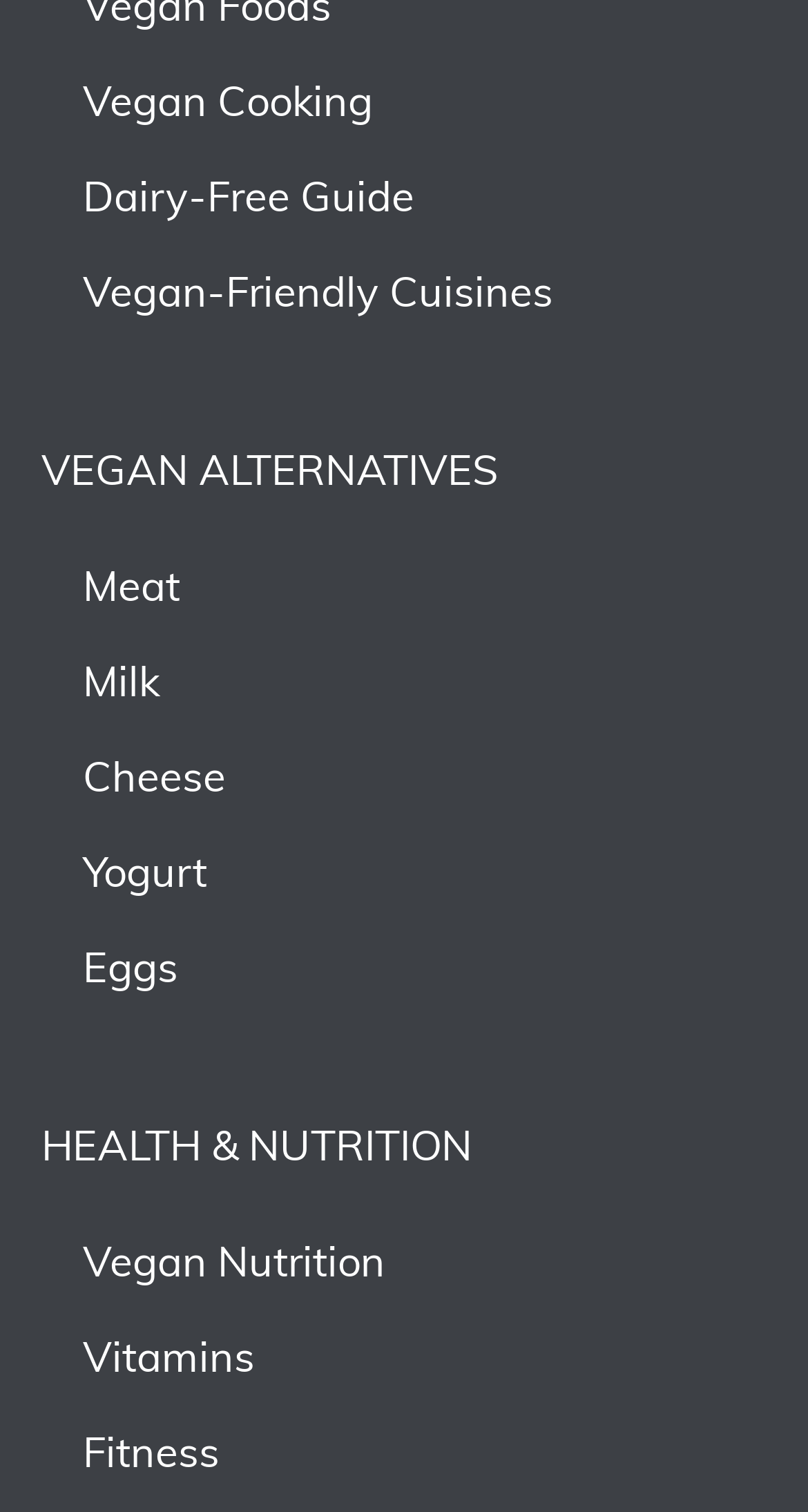Please specify the bounding box coordinates of the clickable region to carry out the following instruction: "Click the '' link". The coordinates should be four float numbers between 0 and 1, in the format [left, top, right, bottom].

None